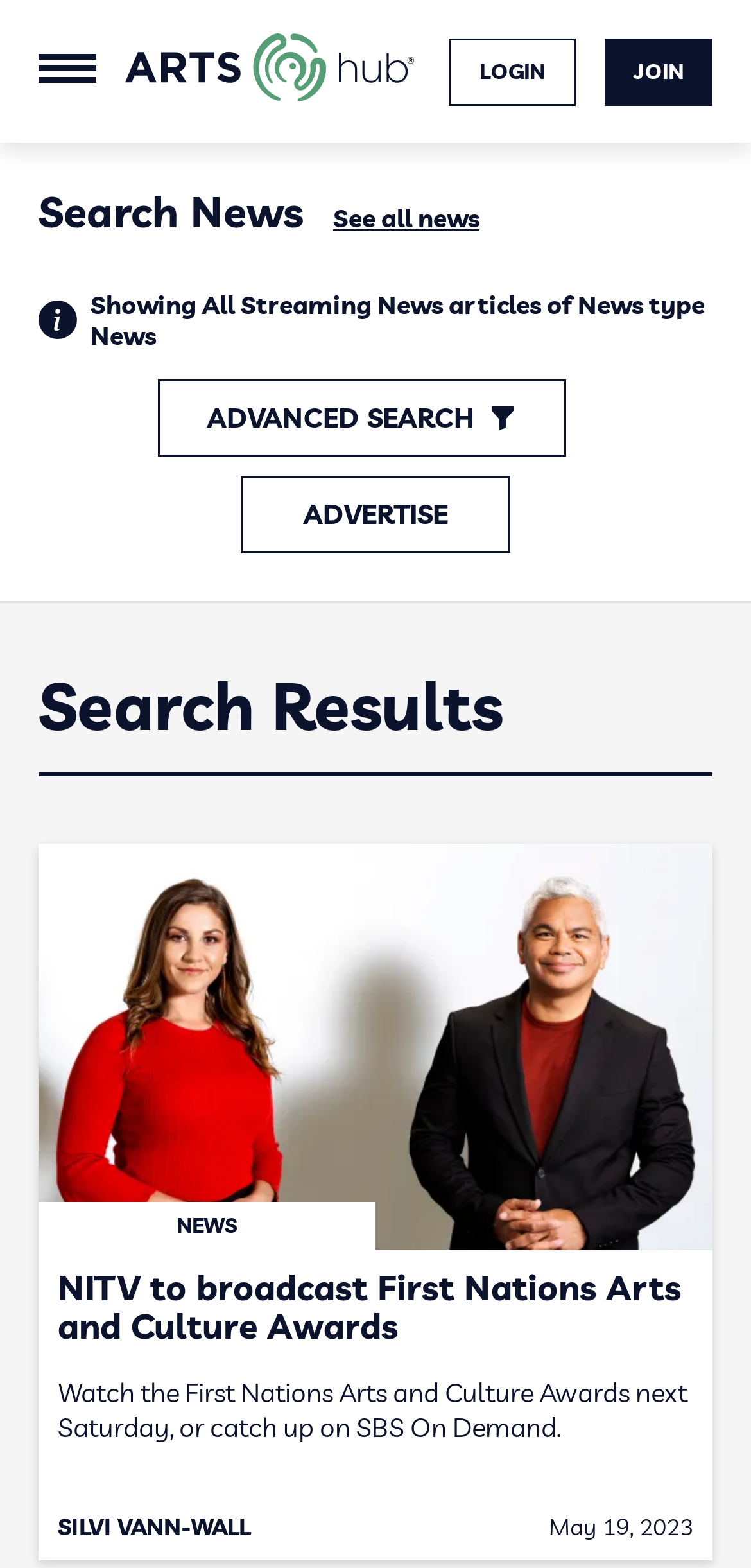Could you locate the bounding box coordinates for the section that should be clicked to accomplish this task: "Search for something".

[0.051, 0.005, 0.949, 0.044]